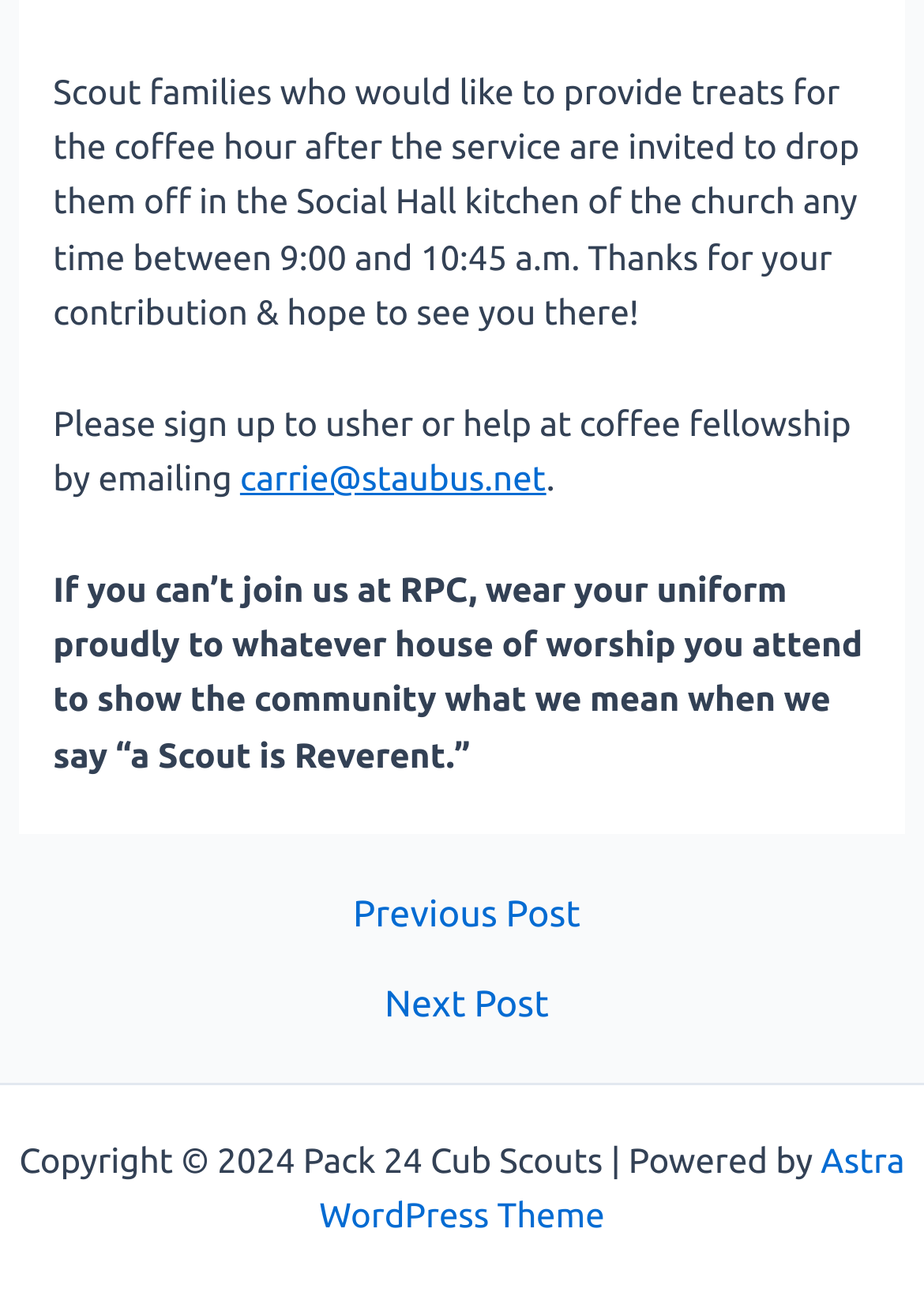Locate the bounding box coordinates of the UI element described by: "alt="exlpore-sri-lanka-logo"". Provide the coordinates as four float numbers between 0 and 1, formatted as [left, top, right, bottom].

None